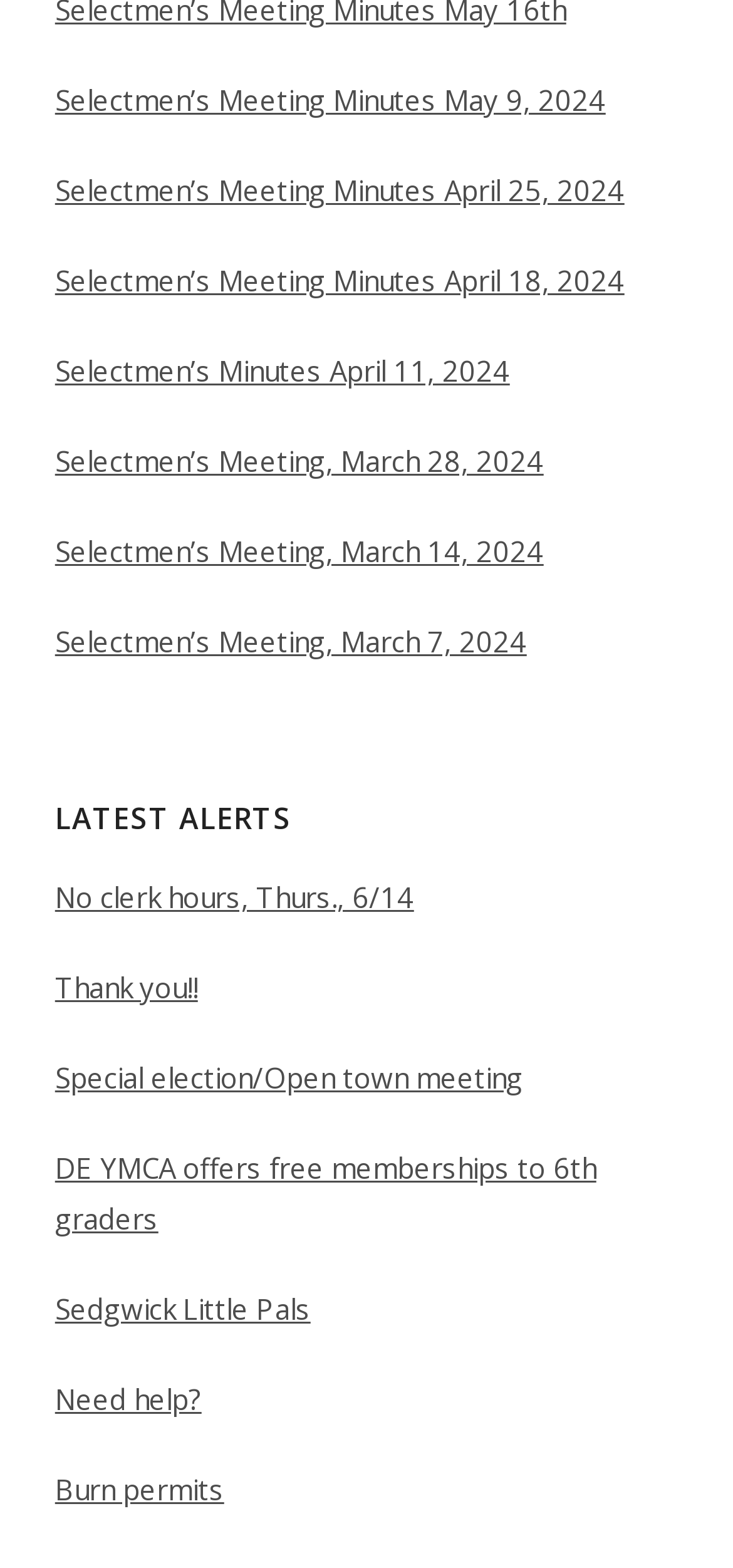Please indicate the bounding box coordinates for the clickable area to complete the following task: "Learn about burn permits". The coordinates should be specified as four float numbers between 0 and 1, i.e., [left, top, right, bottom].

[0.075, 0.934, 0.925, 0.966]